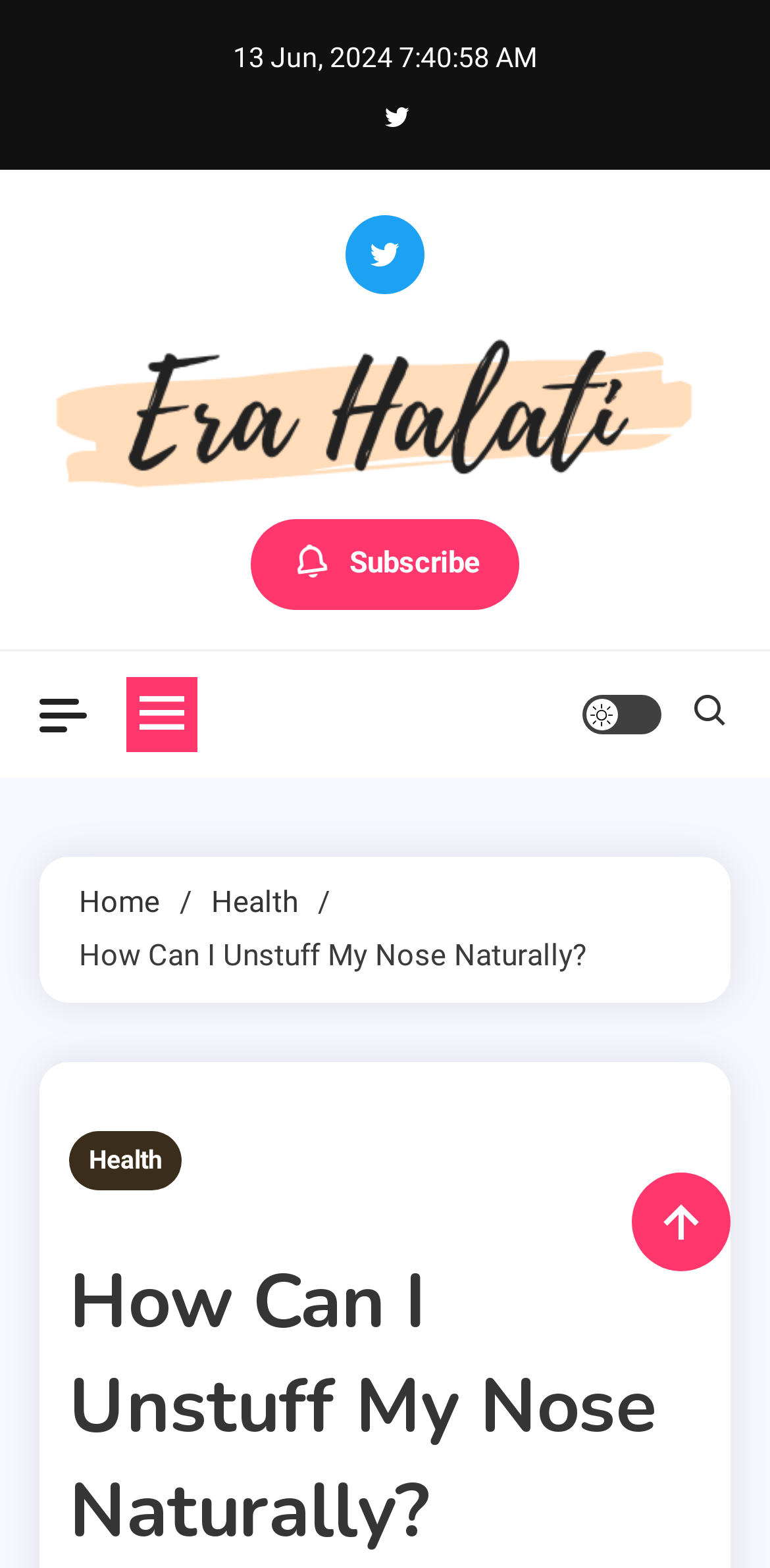What is the purpose of the button with a '' icon?
Please craft a detailed and exhaustive response to the question.

The purpose of the button with a '' icon can be determined by its description, which says it controls the primary menu, and it is located near the top of the webpage.